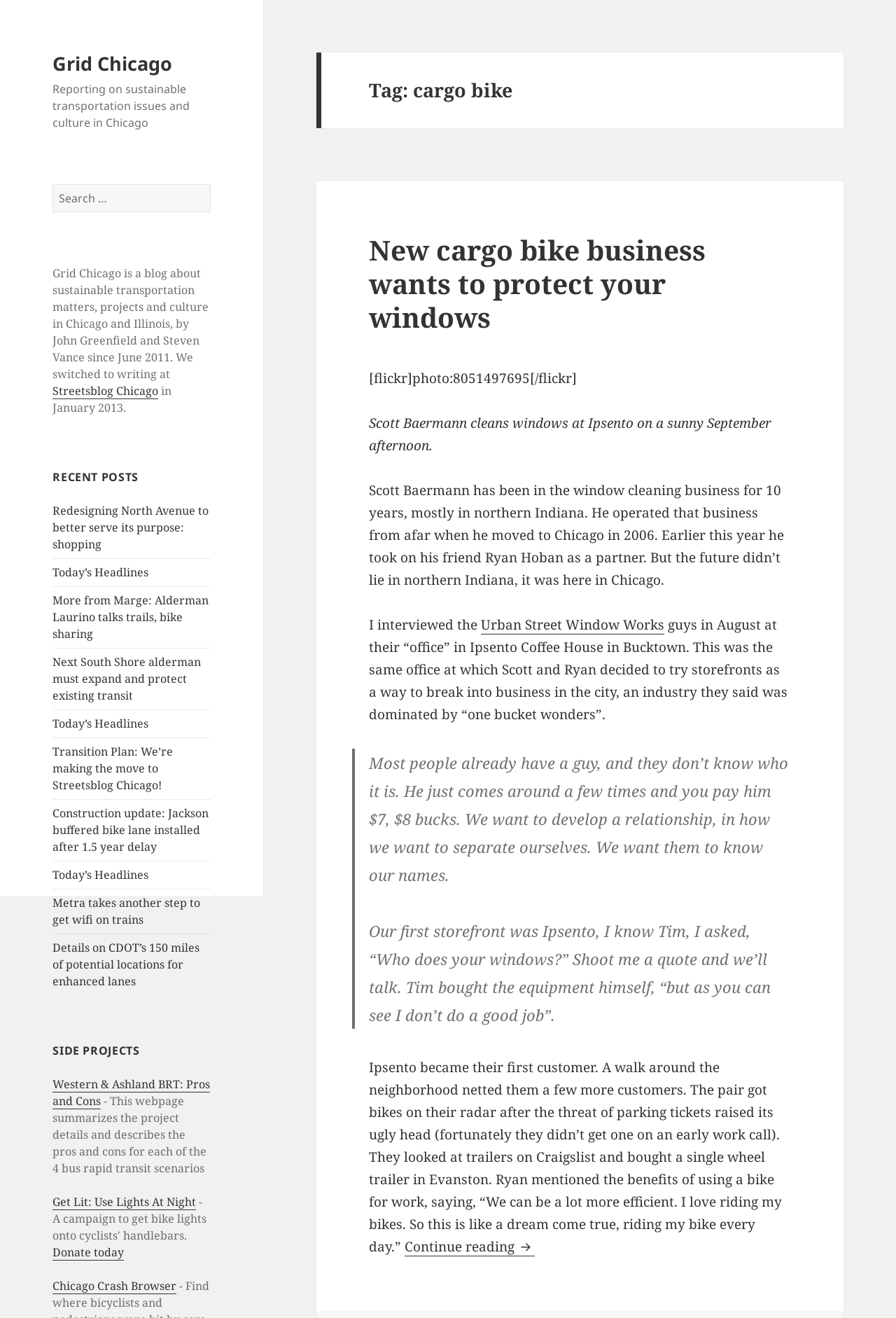Determine the bounding box coordinates of the element that should be clicked to execute the following command: "Donate today".

[0.059, 0.944, 0.139, 0.957]